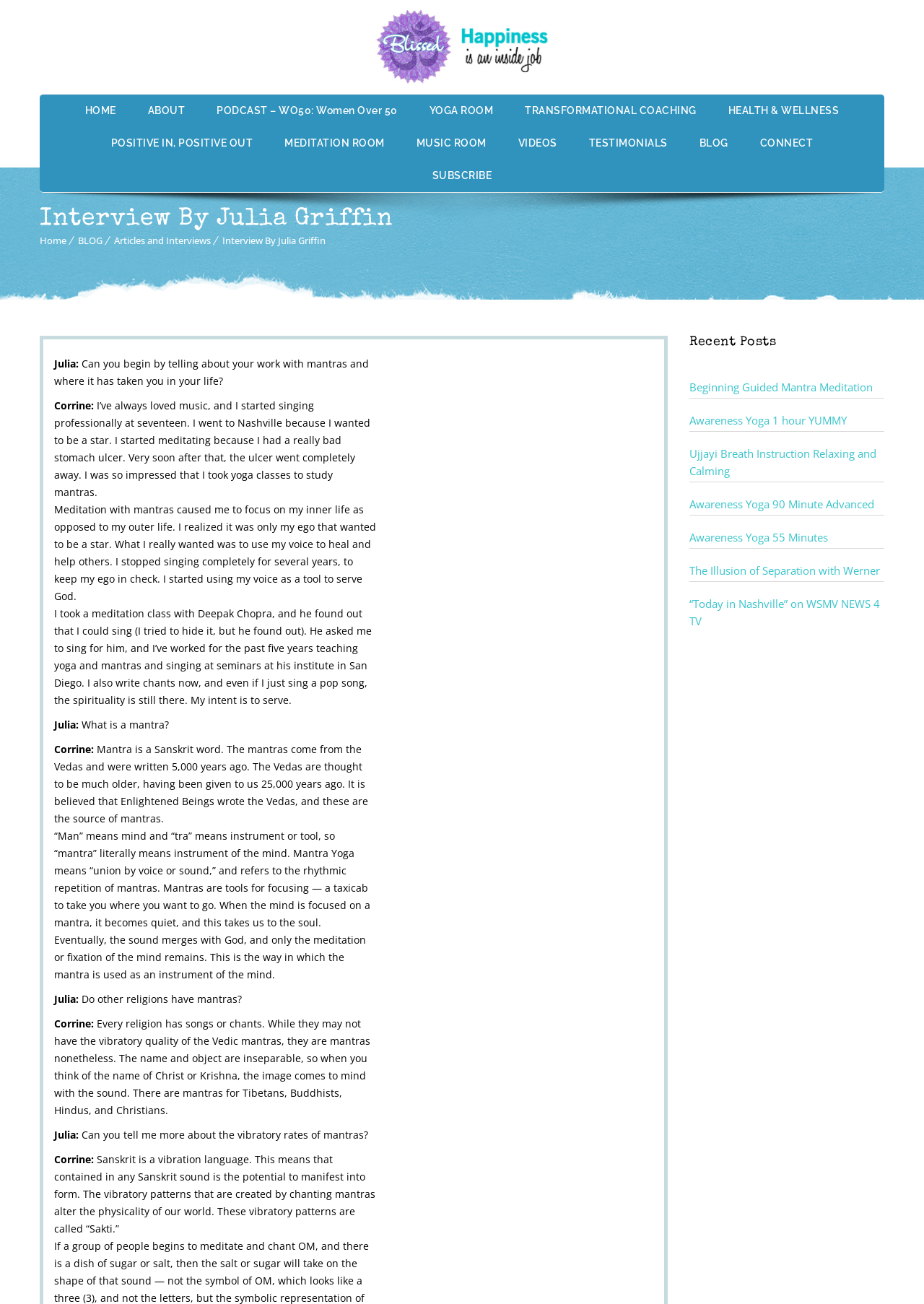Please find and give the text of the main heading on the webpage.

Interview By Julia Griffin